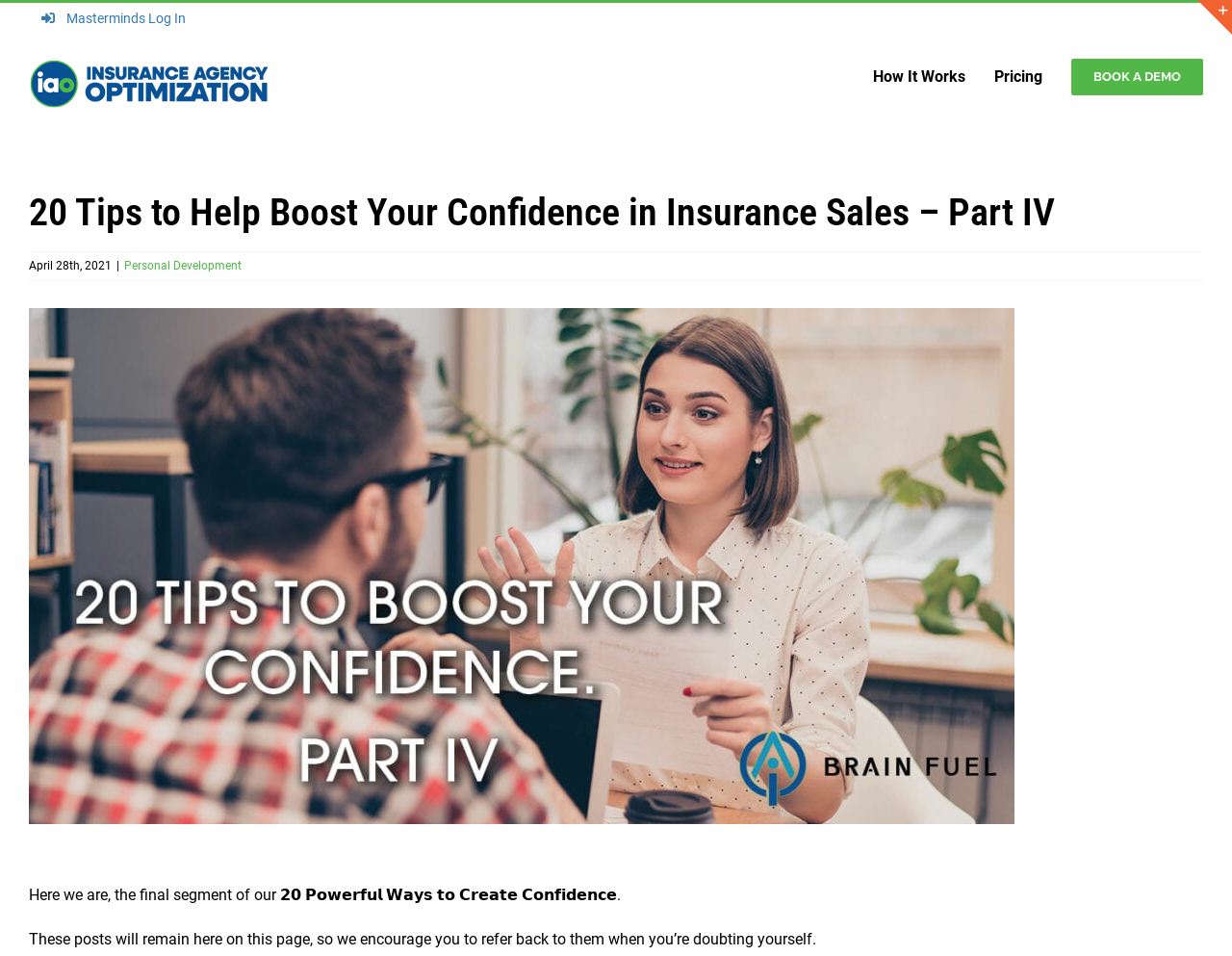Provide the bounding box coordinates for the specified HTML element described in this description: "Pricing". The coordinates should be four float numbers ranging from 0 to 1, in the format [left, top, right, bottom].

[0.807, 0.036, 0.846, 0.125]